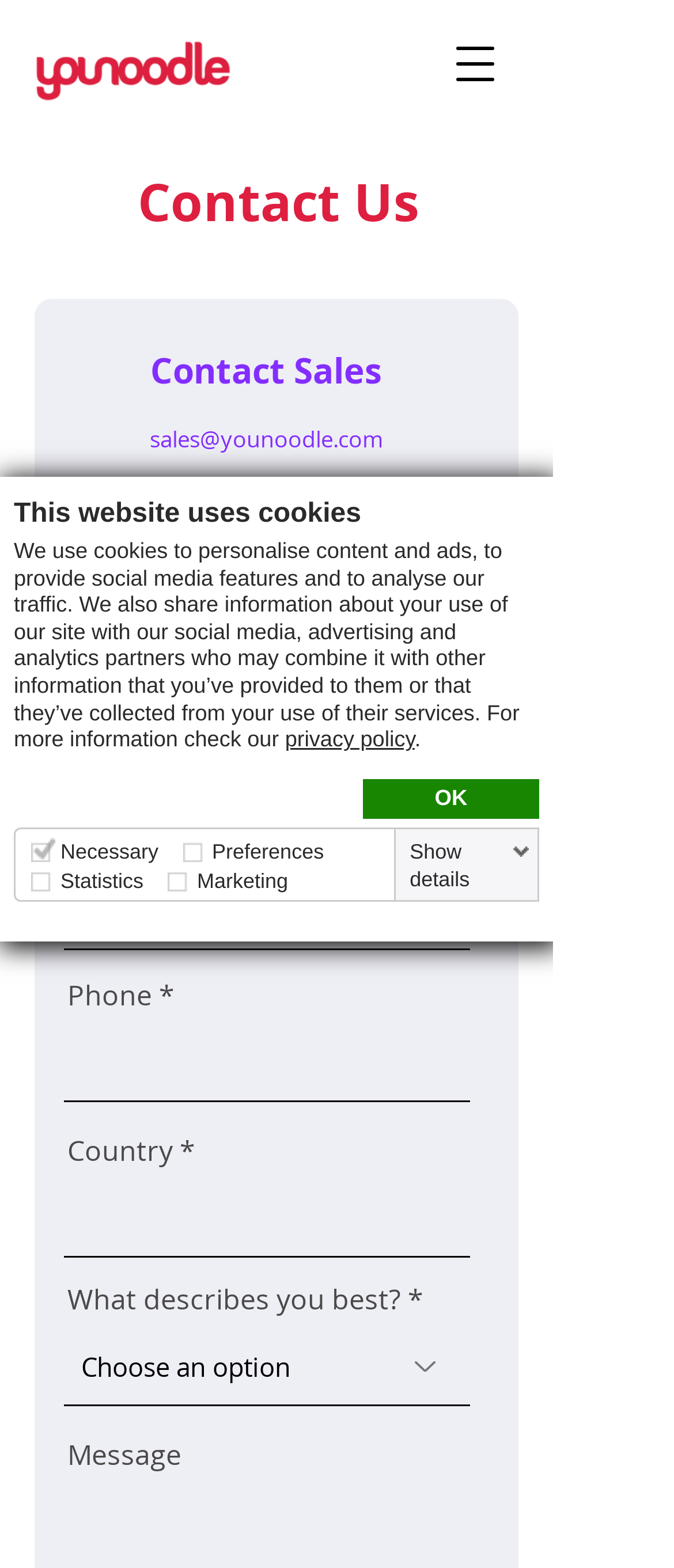Please provide a detailed answer to the question below based on the screenshot: 
What is the email address to contact sales?

The email address to contact sales is provided in the contact section of the webpage, which is sales@younoodle.com.